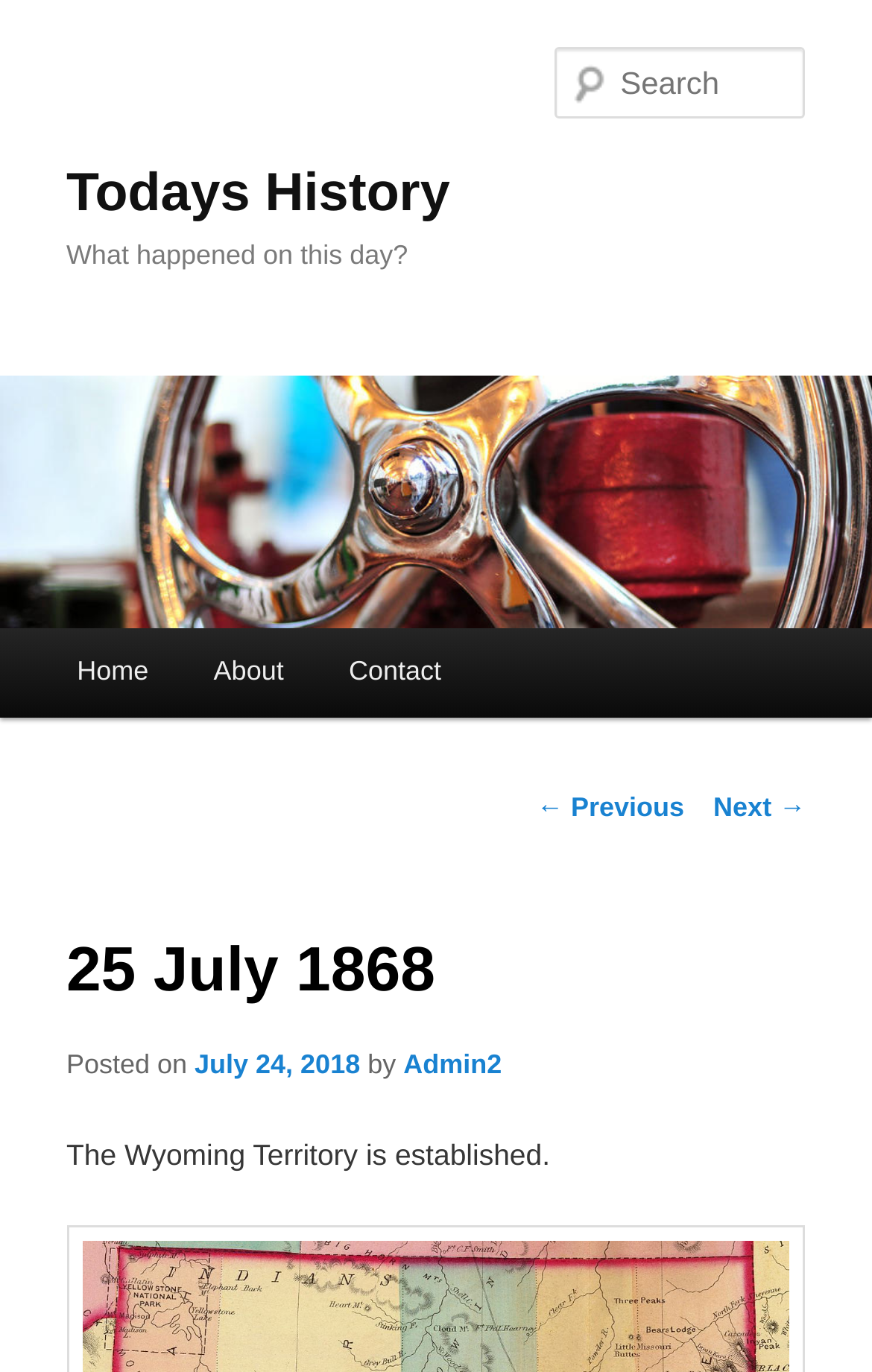Identify the bounding box coordinates for the region of the element that should be clicked to carry out the instruction: "check meta". The bounding box coordinates should be four float numbers between 0 and 1, i.e., [left, top, right, bottom].

None